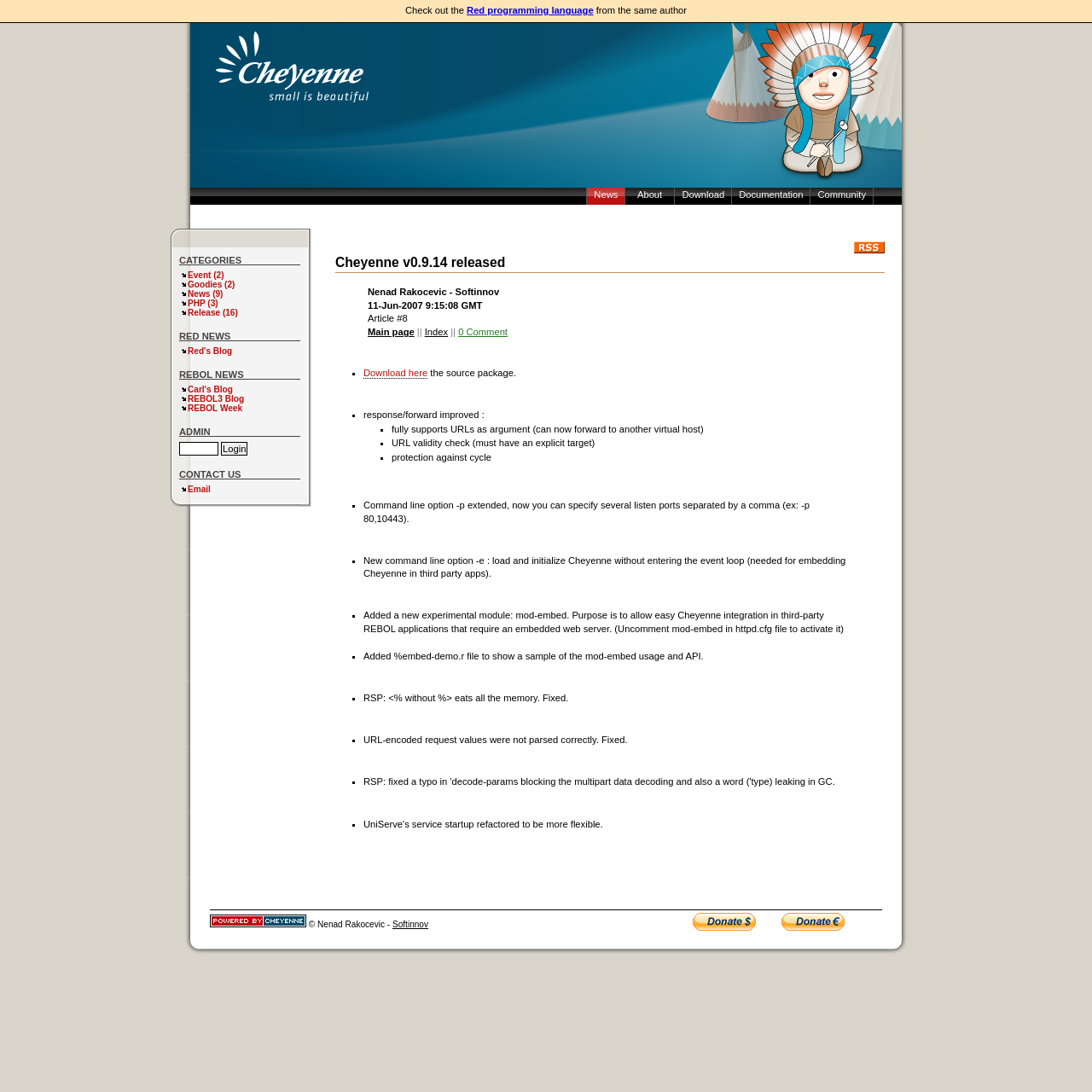Use a single word or phrase to answer the question: What is the purpose of the mod-embed module?

Easy Cheyenne integration in third-party REBOL applications